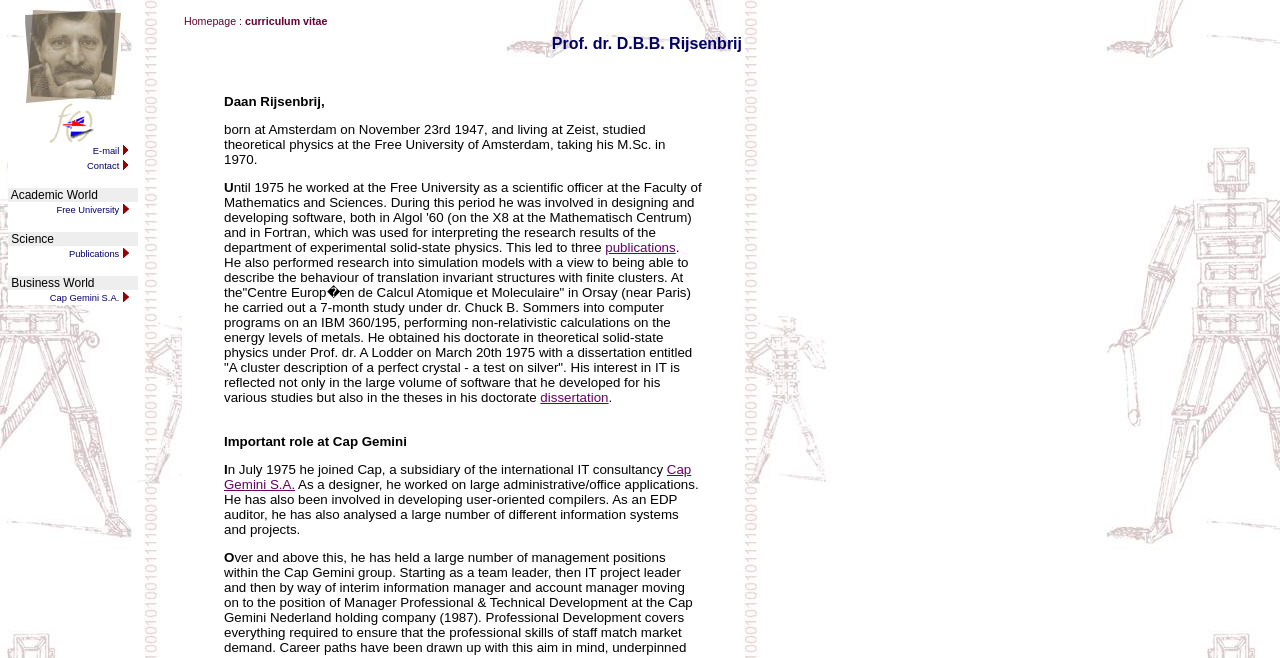Determine the bounding box coordinates for the clickable element to execute this instruction: "Click on Nederlandse taal". Provide the coordinates as four float numbers between 0 and 1, i.e., [left, top, right, bottom].

[0.038, 0.199, 0.077, 0.222]